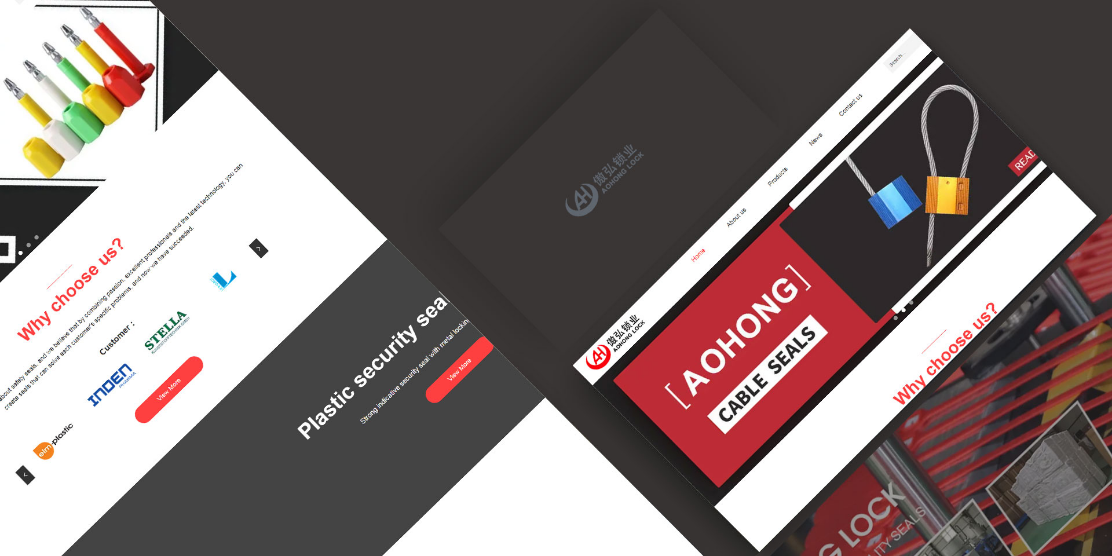What products are featured?
Using the screenshot, give a one-word or short phrase answer.

Plastic Security Seals and Cable Seals